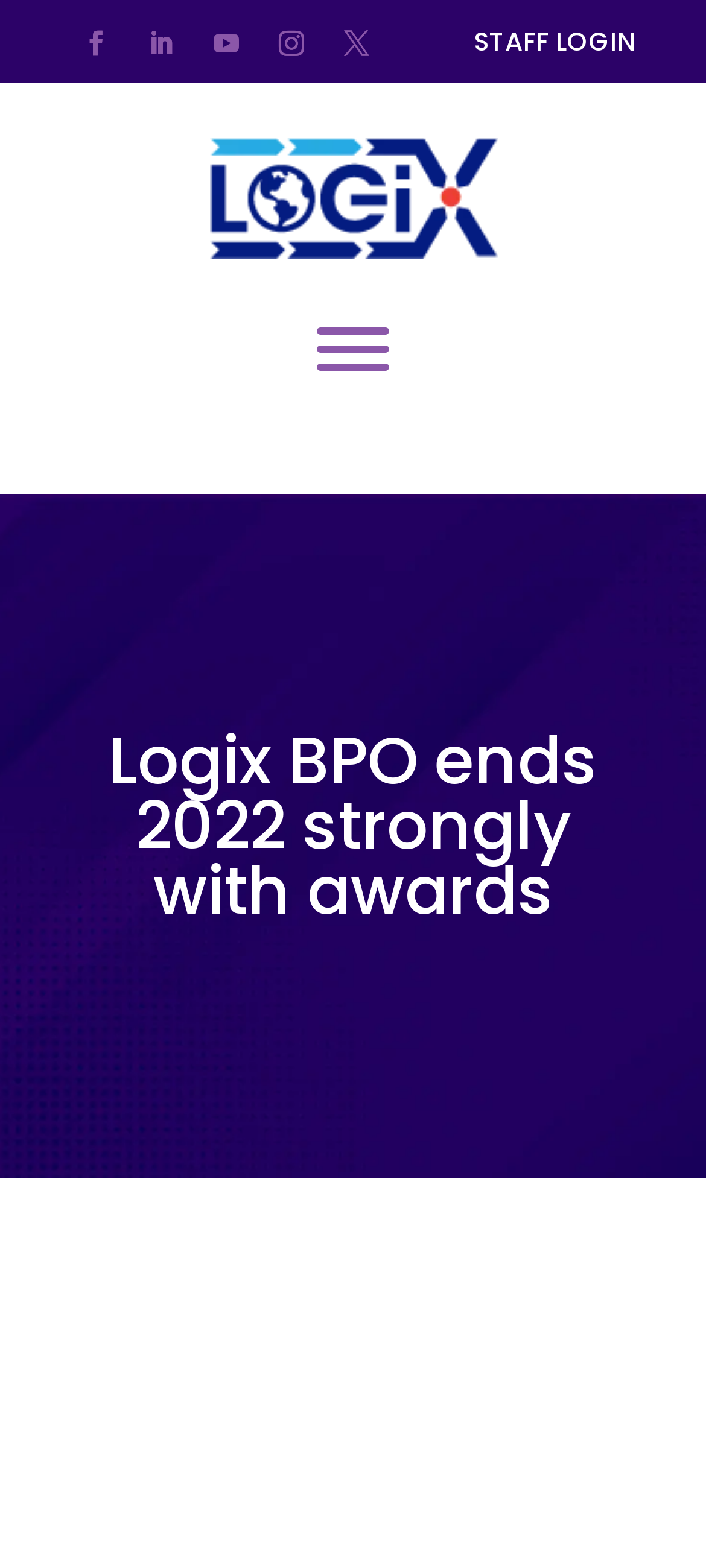What is the theme of the webpage content?
Look at the screenshot and respond with one word or a short phrase.

Company news